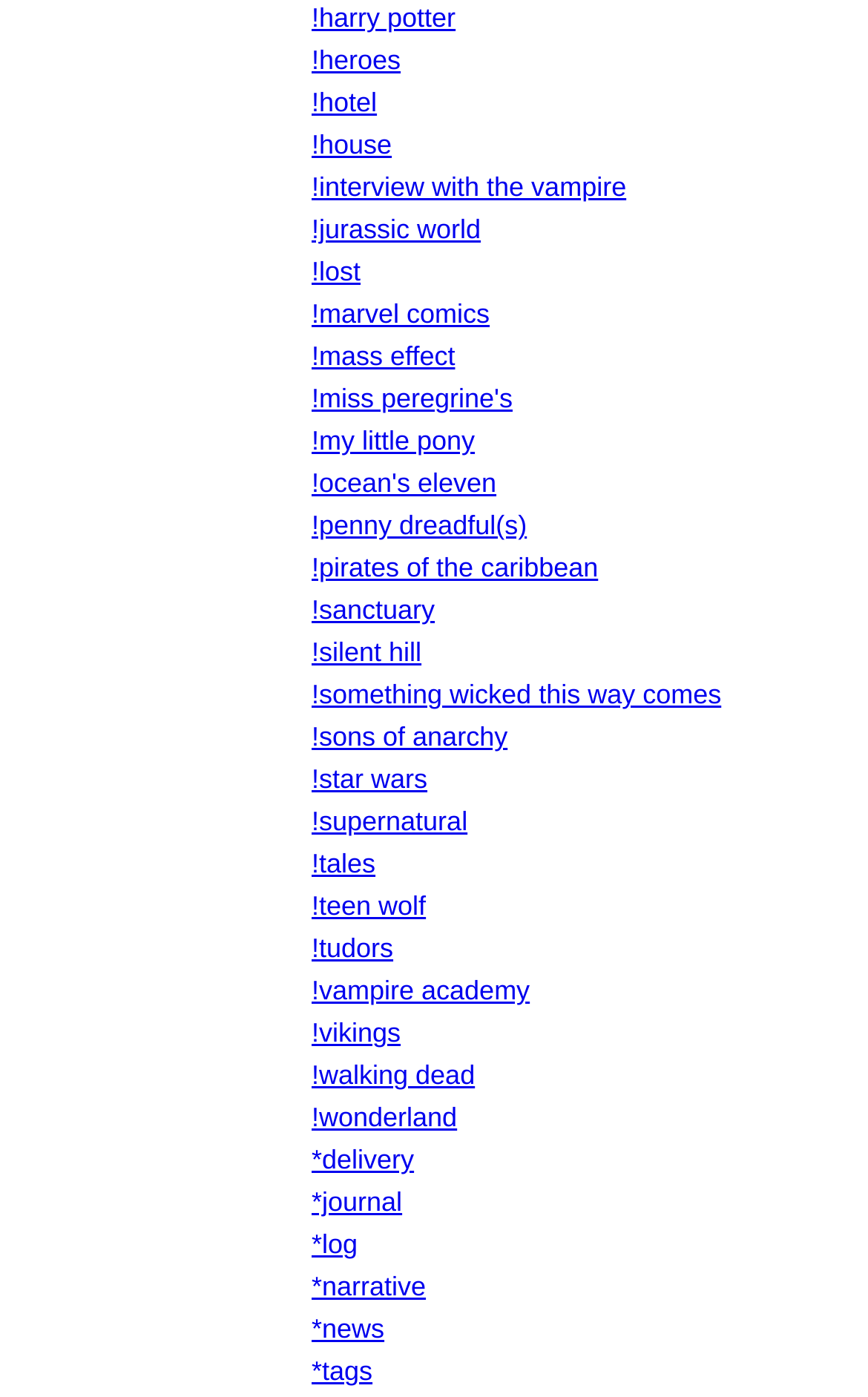Please identify the bounding box coordinates of the clickable region that I should interact with to perform the following instruction: "click on the Harry Potter link". The coordinates should be expressed as four float numbers between 0 and 1, i.e., [left, top, right, bottom].

[0.359, 0.002, 0.525, 0.024]